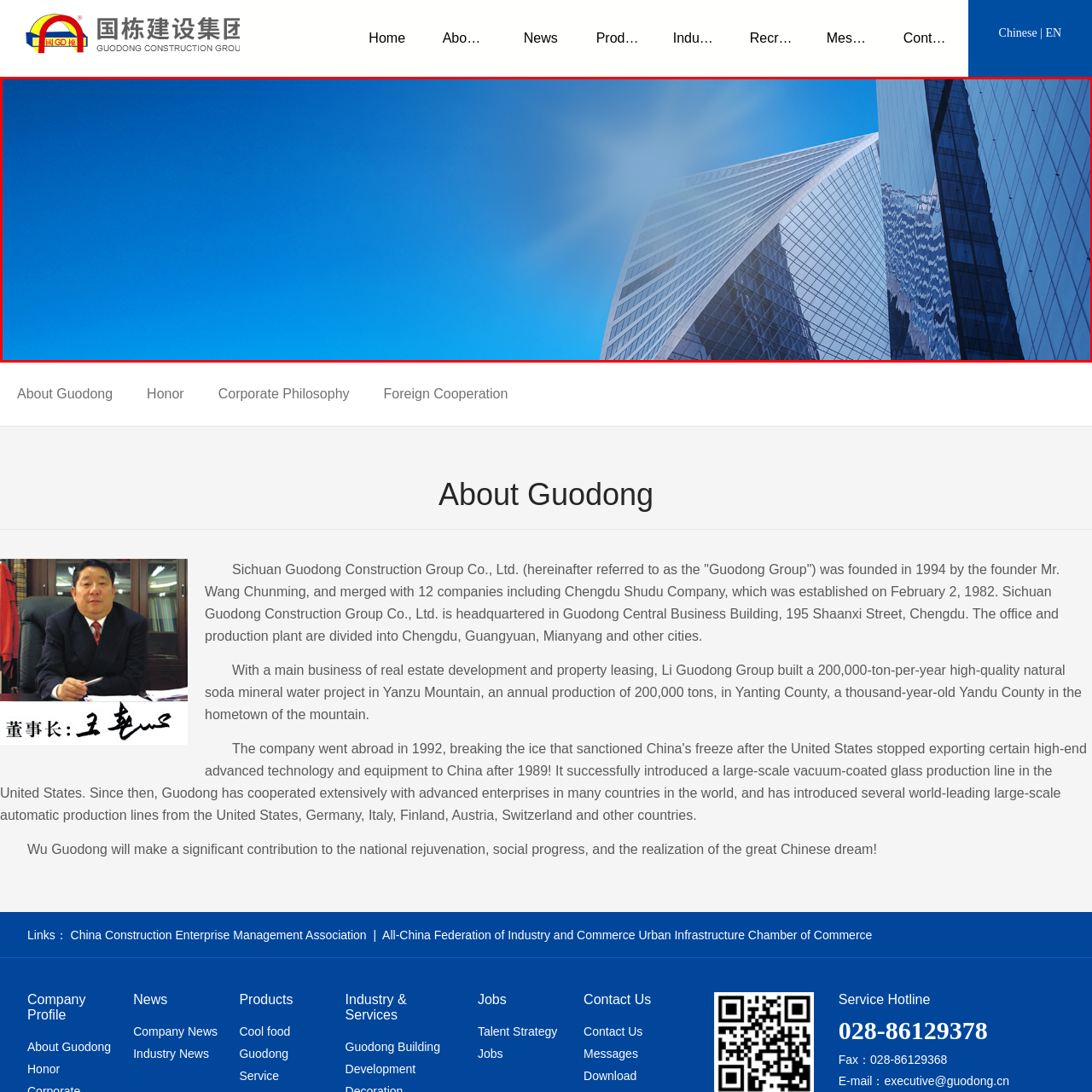Please scrutinize the image encapsulated by the red bounding box and provide an elaborate answer to the next question based on the details in the image: What is the name of the company associated with the building?

This visual representation aligns with the corporate identity of Sichuan Guodong Construction Group Co., Ltd., highlighting their commitment to innovative construction and real estate development.